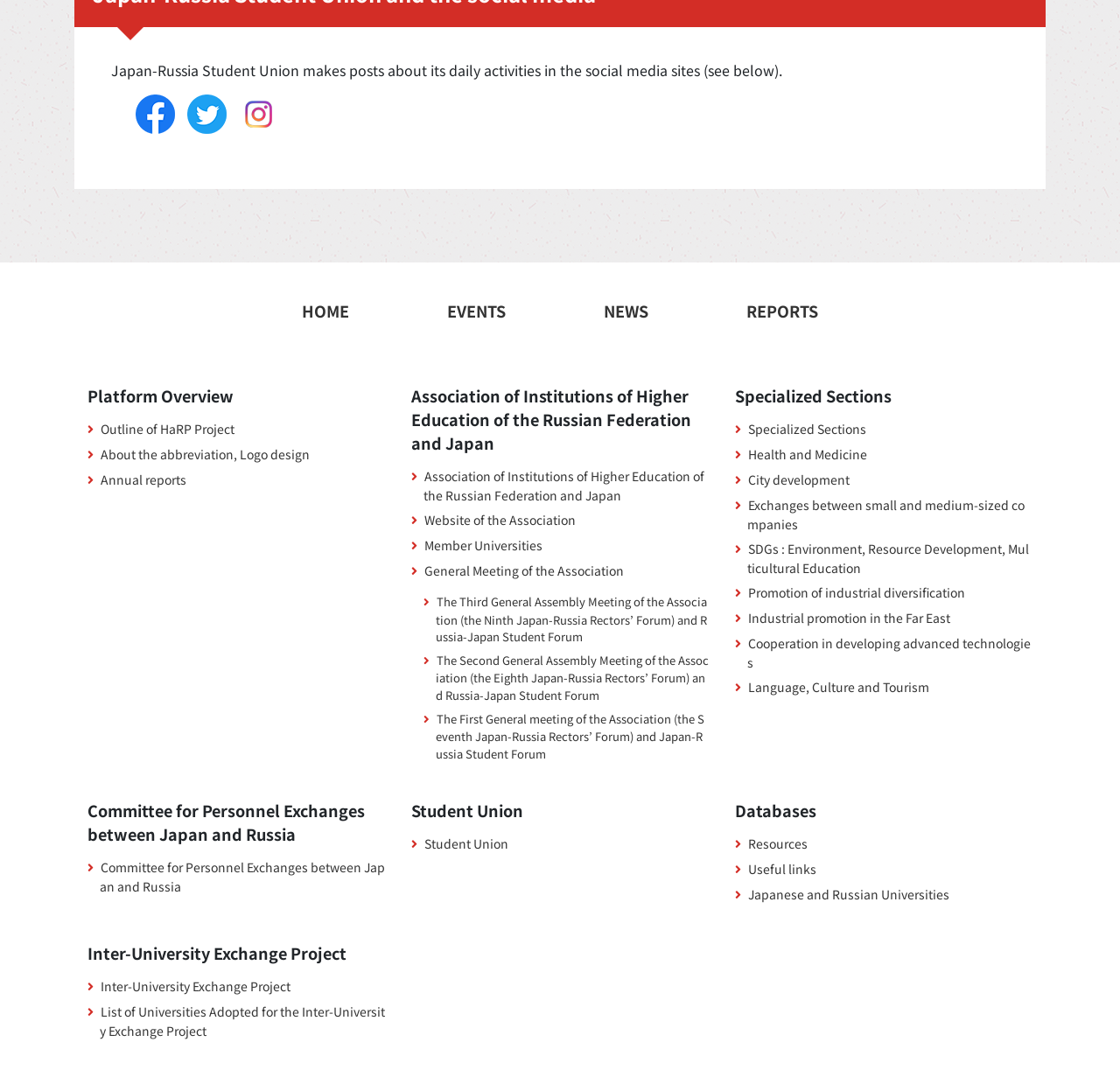What is the name of the project mentioned?
Examine the screenshot and reply with a single word or phrase.

HaRP